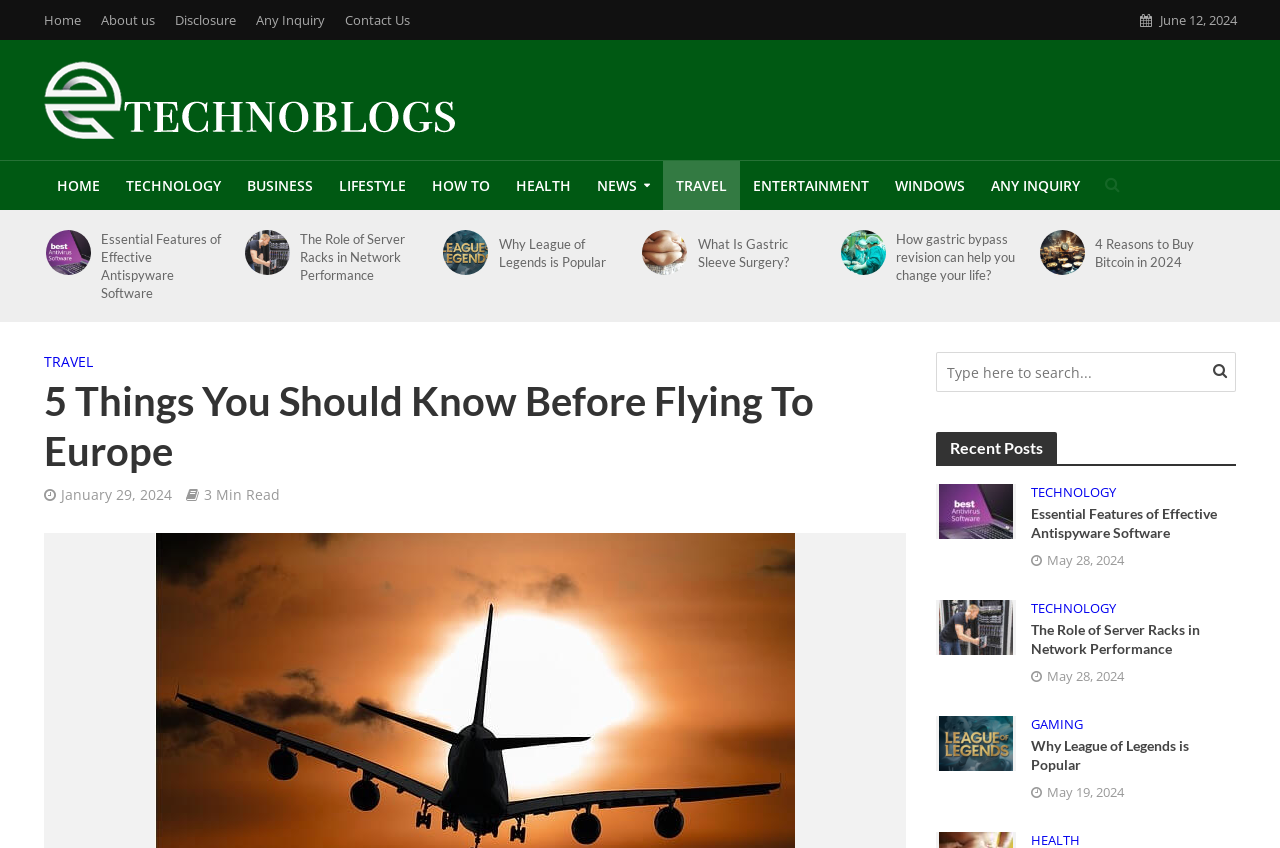Provide the bounding box coordinates, formatted as (top-left x, top-left y, bottom-right x, bottom-right y), with all values being floating point numbers between 0 and 1. Identify the bounding box of the UI element that matches the description: December 6, 2018

None